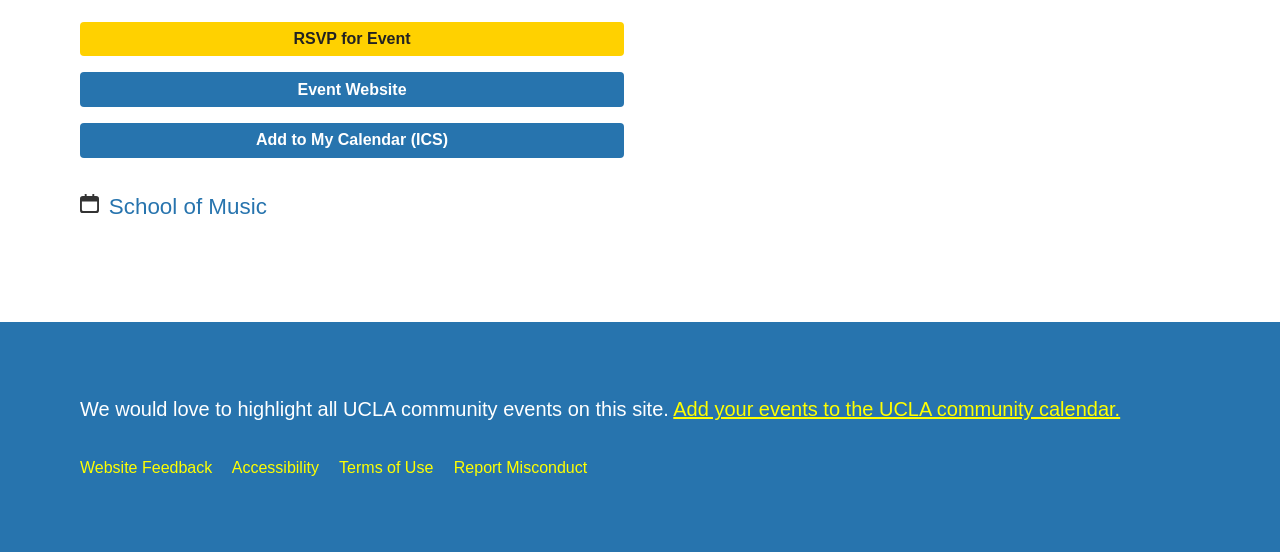Identify the bounding box coordinates of the area that should be clicked in order to complete the given instruction: "Provide website feedback". The bounding box coordinates should be four float numbers between 0 and 1, i.e., [left, top, right, bottom].

[0.062, 0.832, 0.166, 0.863]